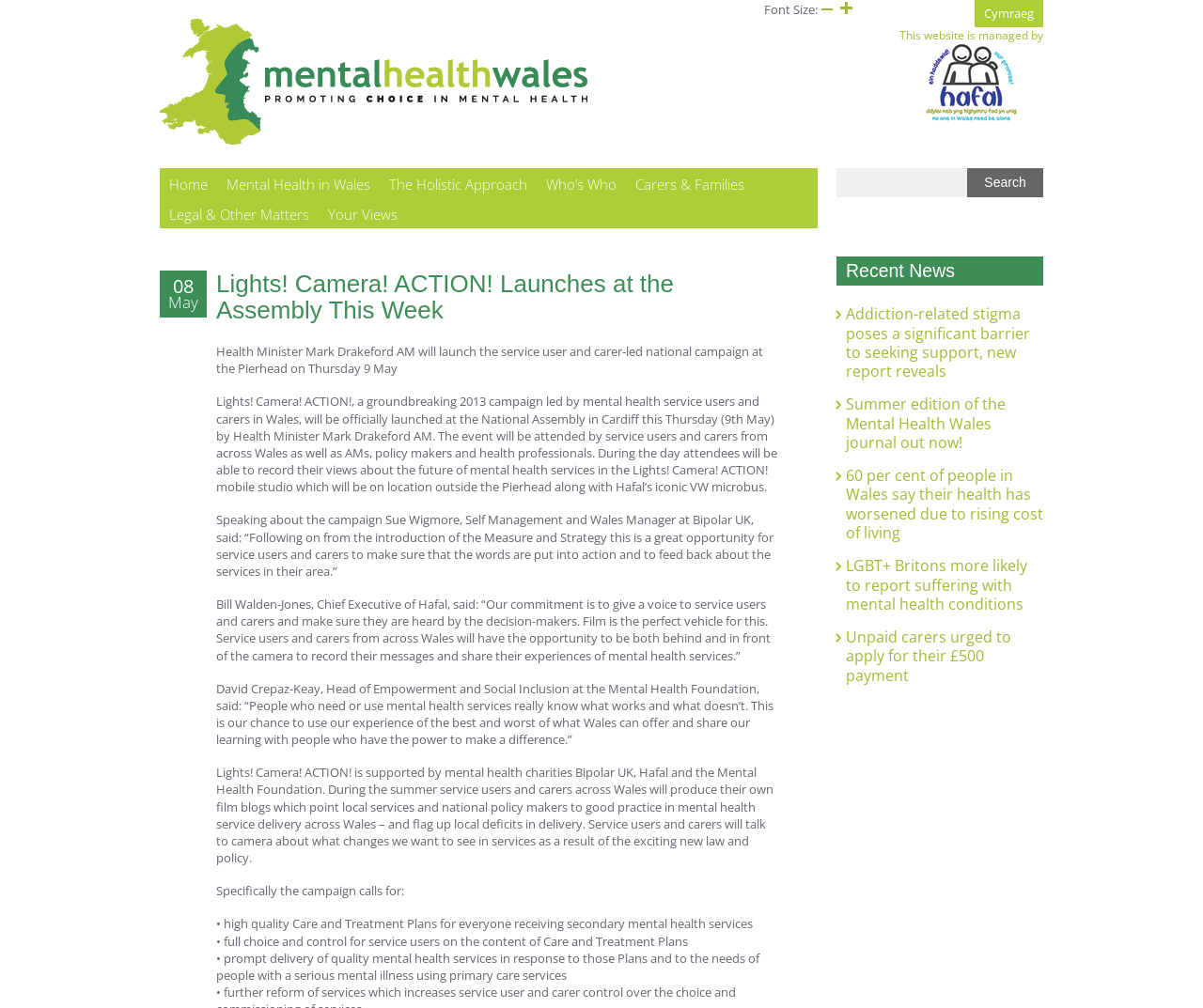Indicate the bounding box coordinates of the element that must be clicked to execute the instruction: "Click the 'Carers & Families' link". The coordinates should be given as four float numbers between 0 and 1, i.e., [left, top, right, bottom].

[0.52, 0.167, 0.627, 0.197]